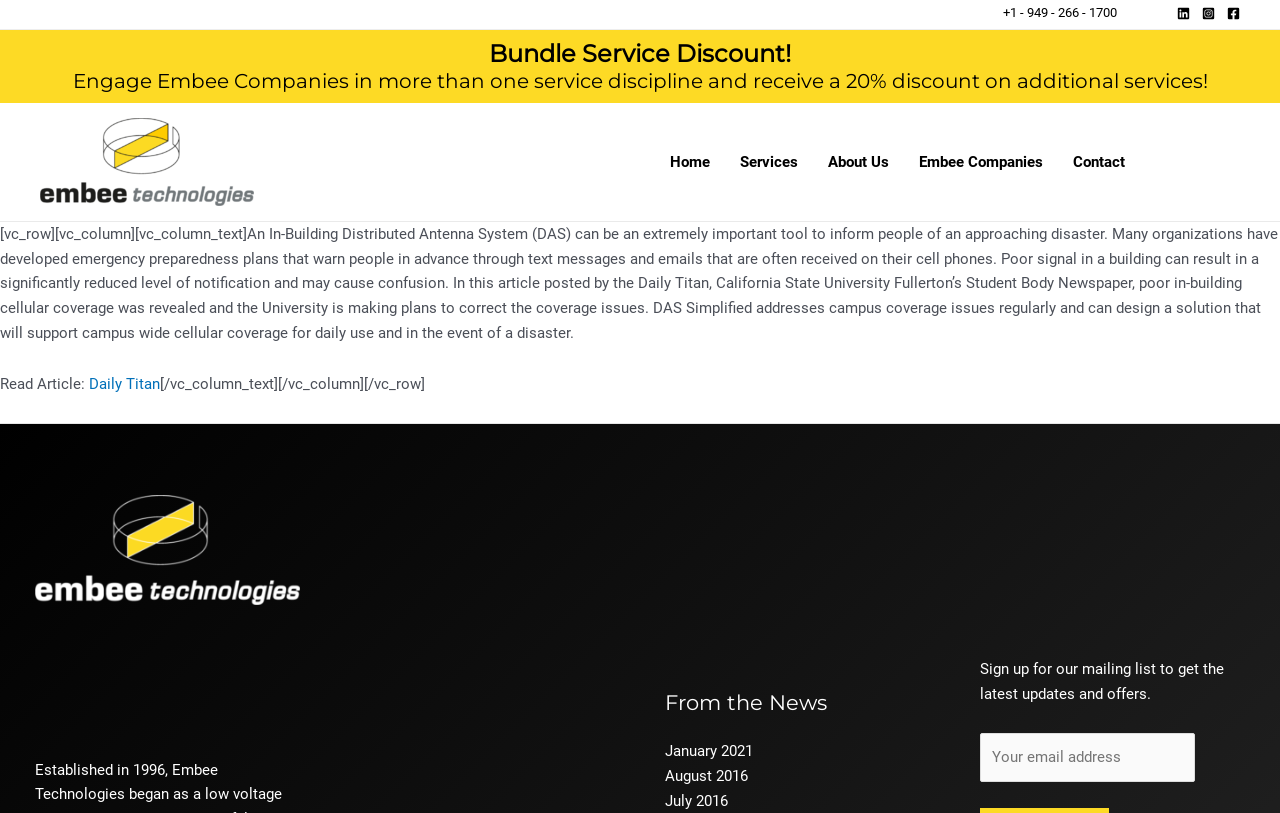What is the main topic of this article?
Please use the image to deliver a detailed and complete answer.

The main topic of this article is about In-Building Distributed Antenna System (DAS) and its importance in informing people of an approaching disaster, especially in a building with poor cellular coverage.